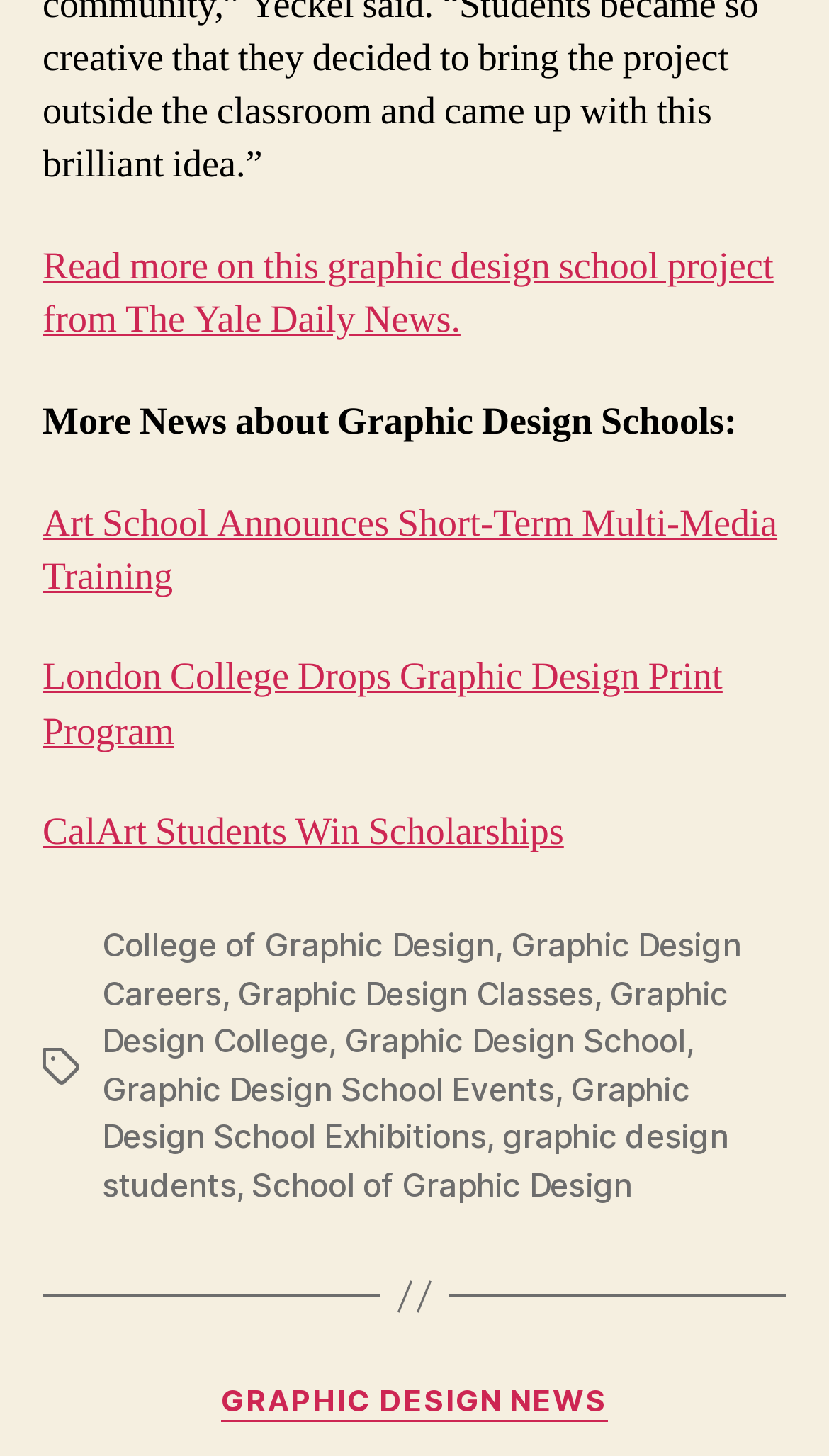Please provide a comprehensive answer to the question below using the information from the image: What is the topic of the first news link?

I read the OCR text of the first link element, which is 'Read more on this graphic design school project from The Yale Daily News.', and found that the topic is a graphic design school project.